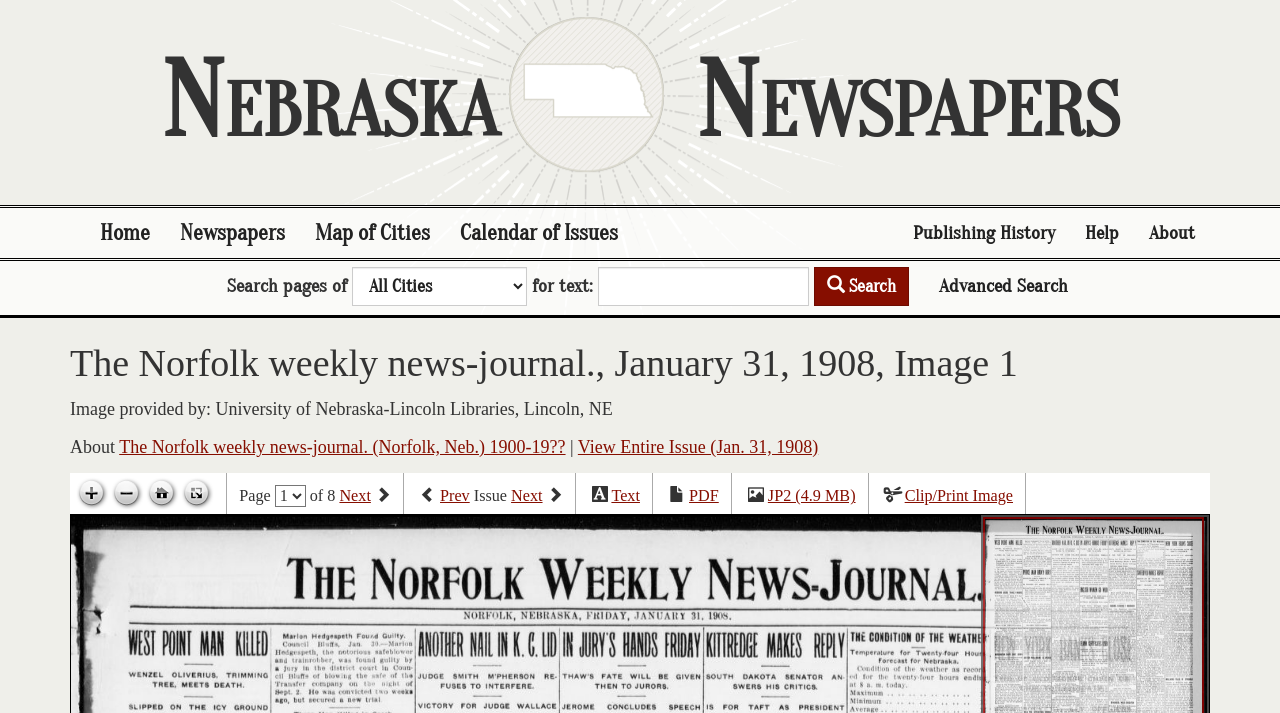What is the date of the newspaper issue?
Based on the image, answer the question with a single word or brief phrase.

January 31, 1908